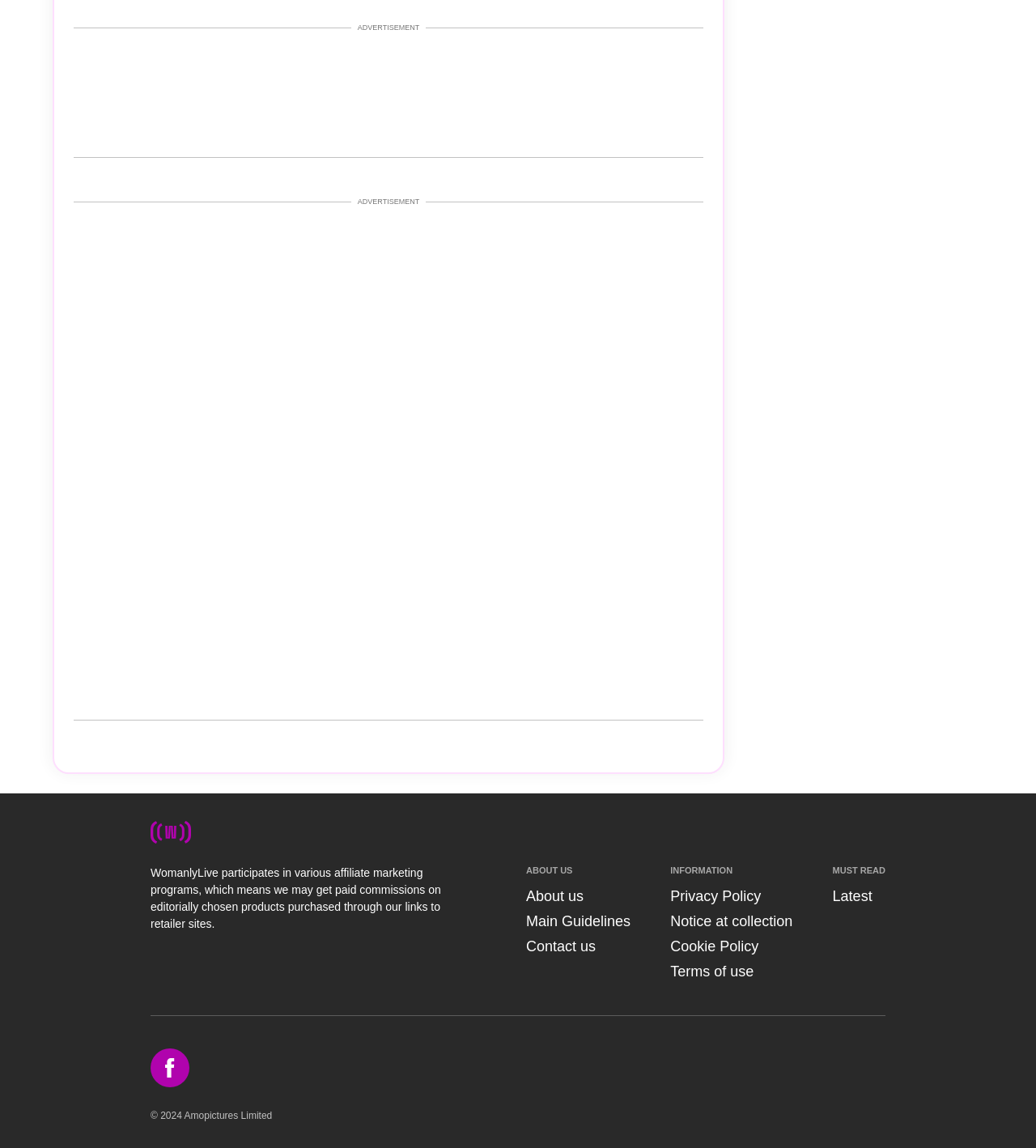Please find the bounding box coordinates of the section that needs to be clicked to achieve this instruction: "Check the Latest".

[0.804, 0.773, 0.842, 0.788]